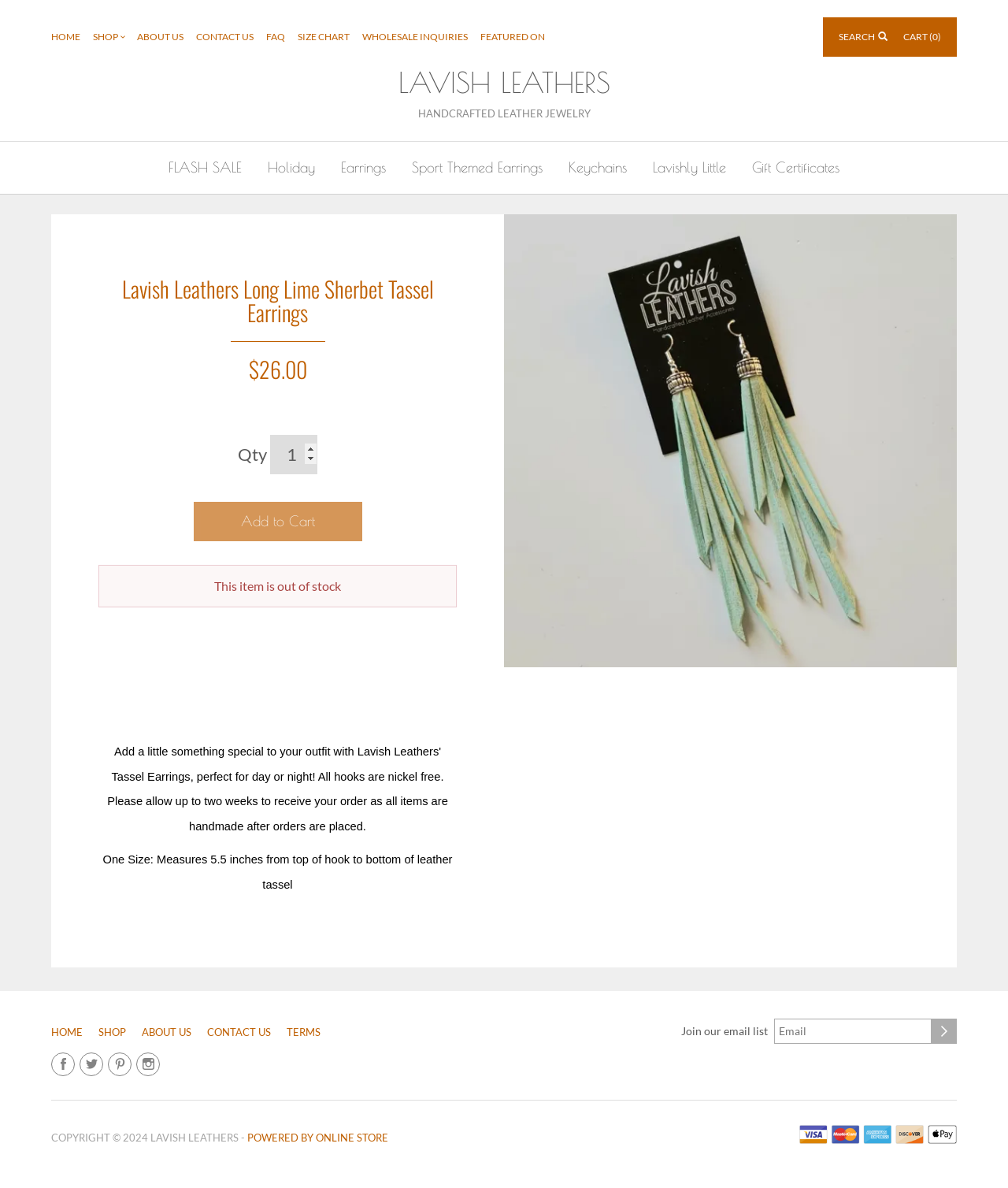Give a short answer using one word or phrase for the question:
What is the length of the earrings?

5.5 inches